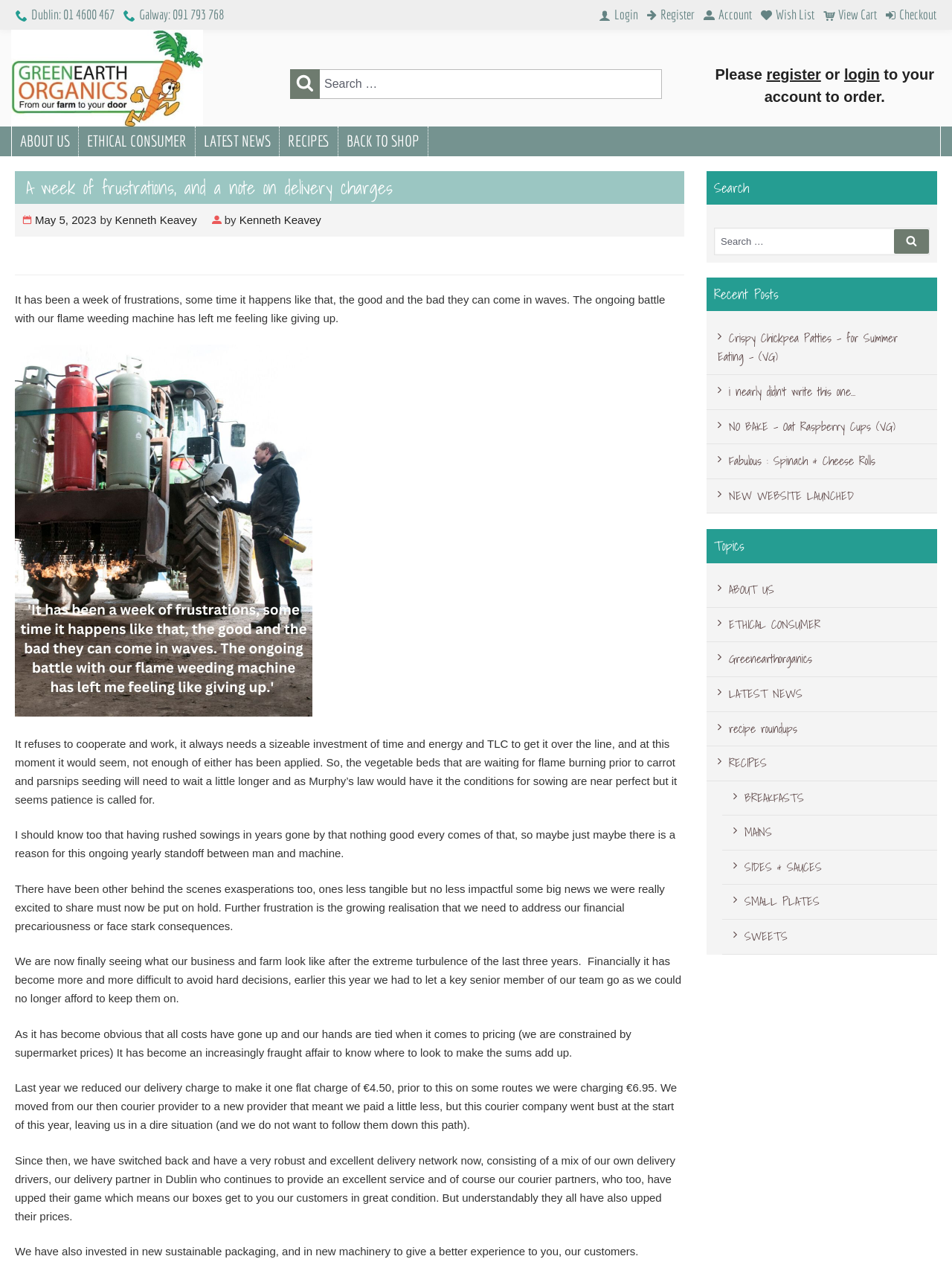Please identify the bounding box coordinates of the area that needs to be clicked to follow this instruction: "Search for something".

[0.305, 0.055, 0.695, 0.078]